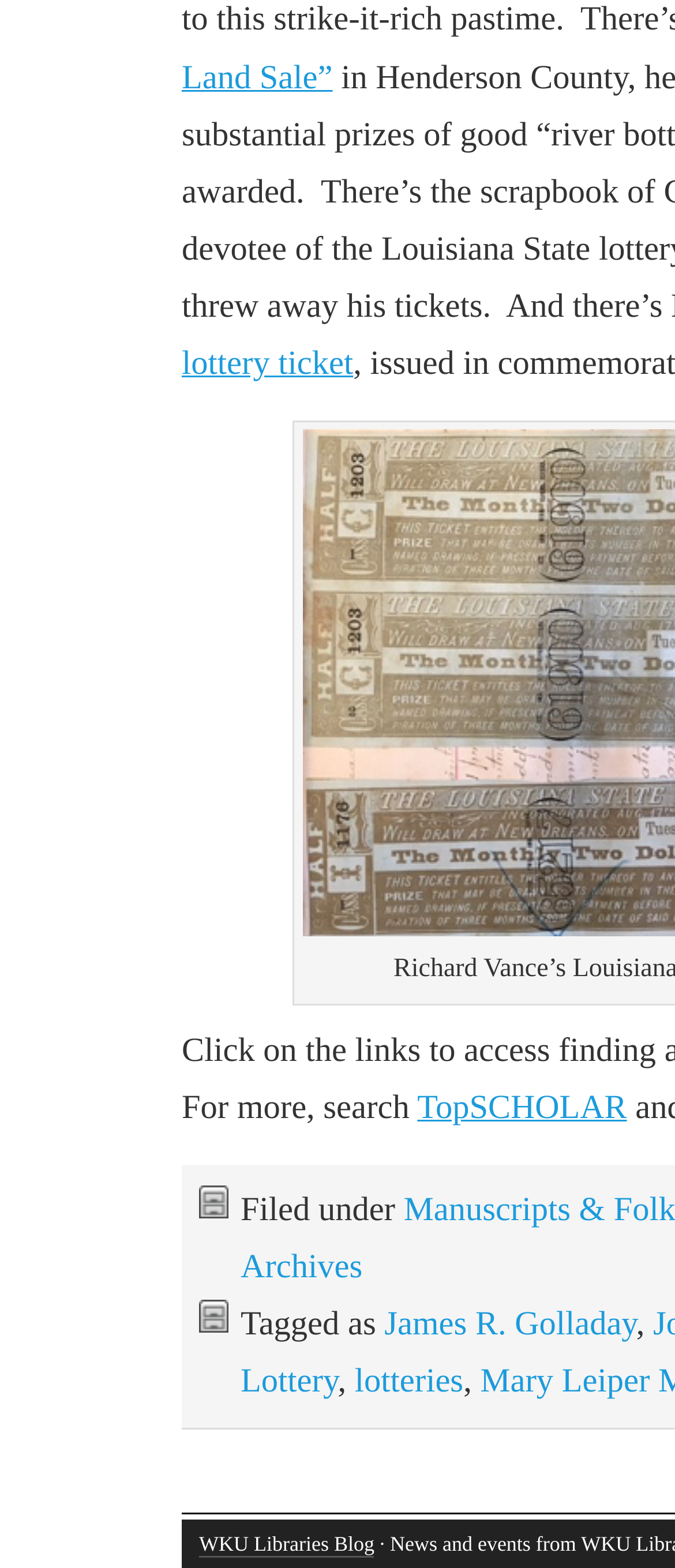Locate and provide the bounding box coordinates for the HTML element that matches this description: "WKU Libraries Blog".

[0.295, 0.977, 0.555, 0.993]